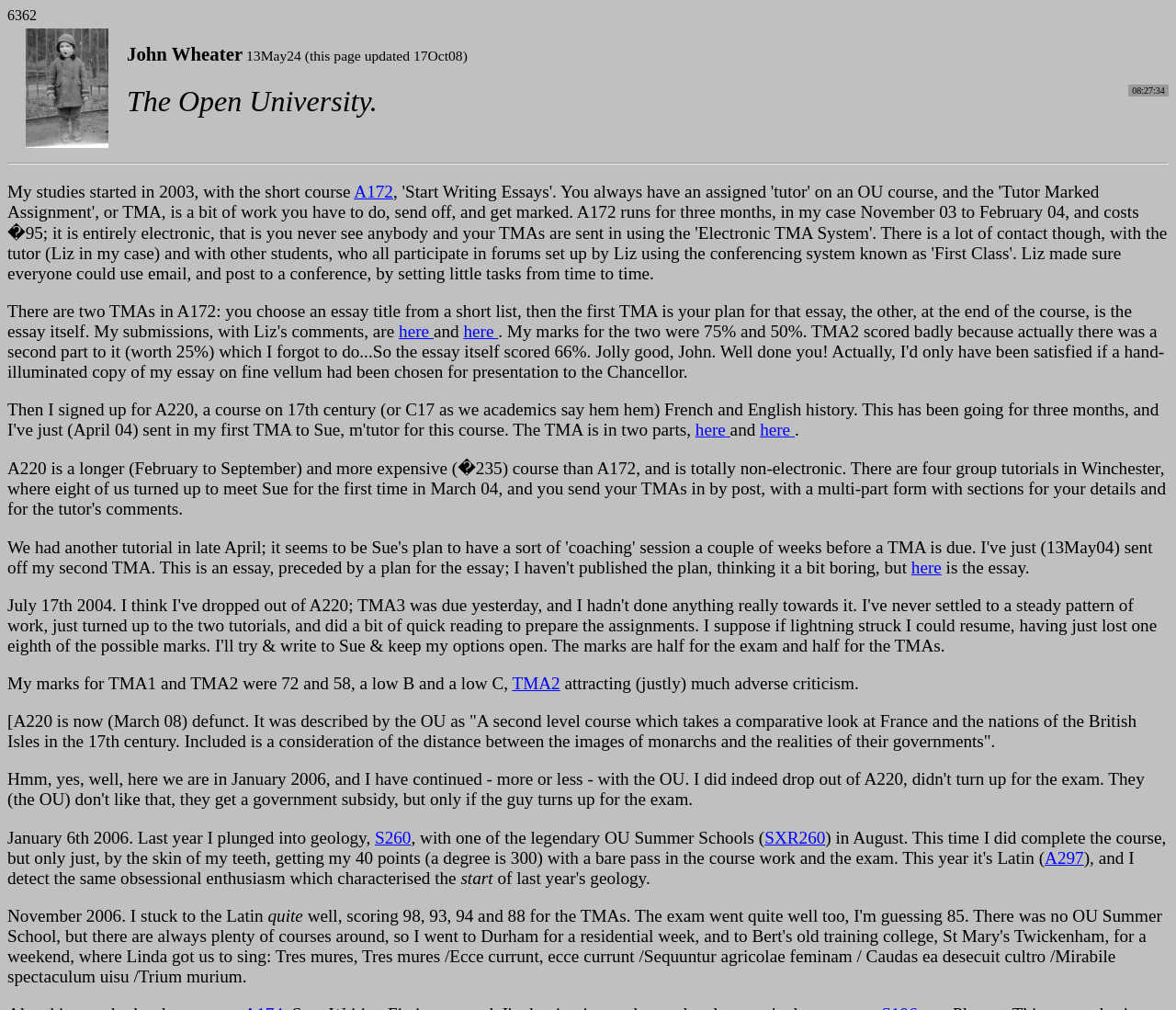Given the description SXR260, predict the bounding box coordinates of the UI element. Ensure the coordinates are in the format (top-left x, top-left y, bottom-right x, bottom-right y) and all values are between 0 and 1.

[0.65, 0.819, 0.702, 0.839]